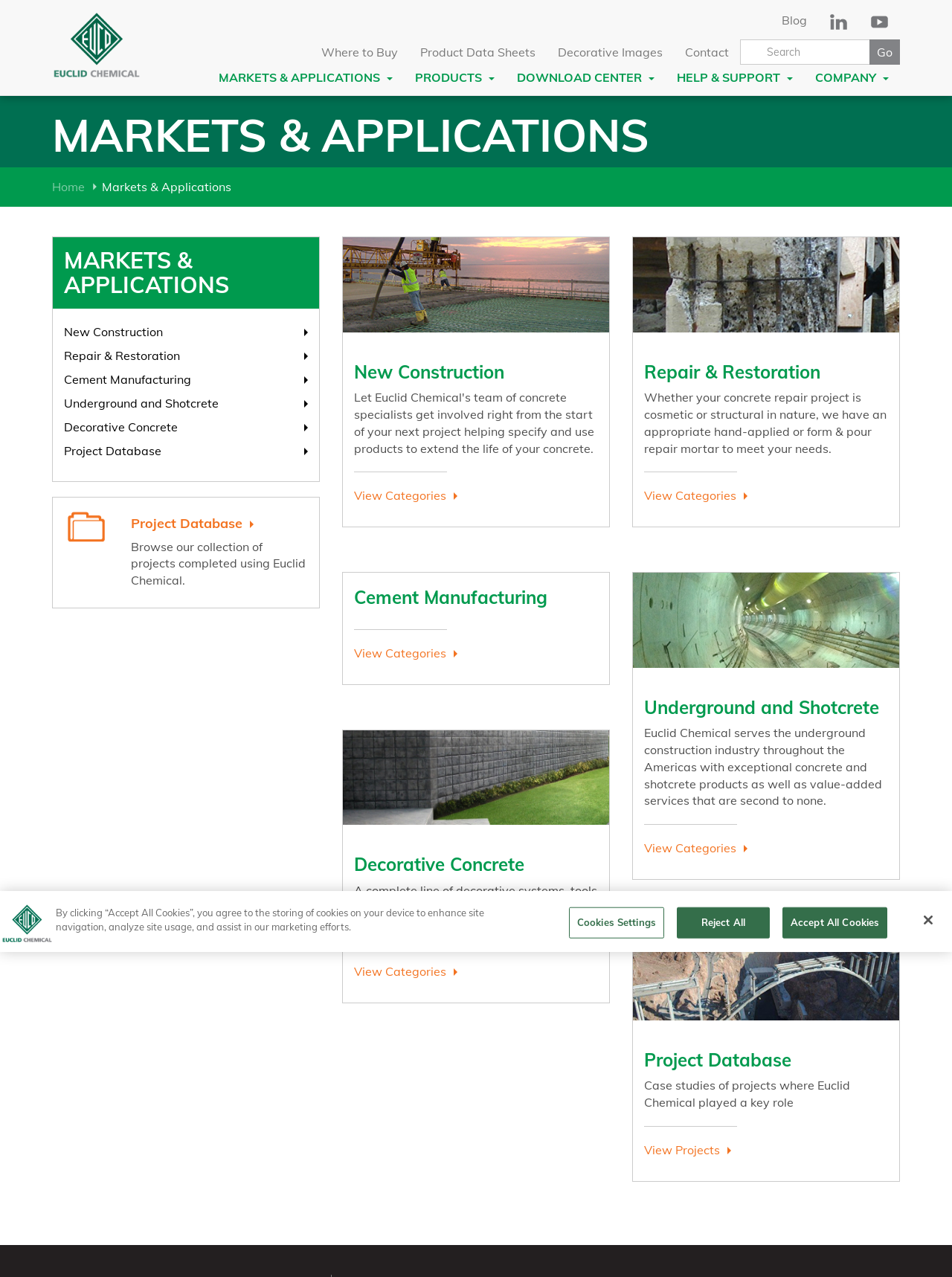Review the image closely and give a comprehensive answer to the question: How many images are there on the webpage?

I counted the number of image elements on the webpage and found 7 images, including the company logo, decorative images, and images in the Markets & Applications section.